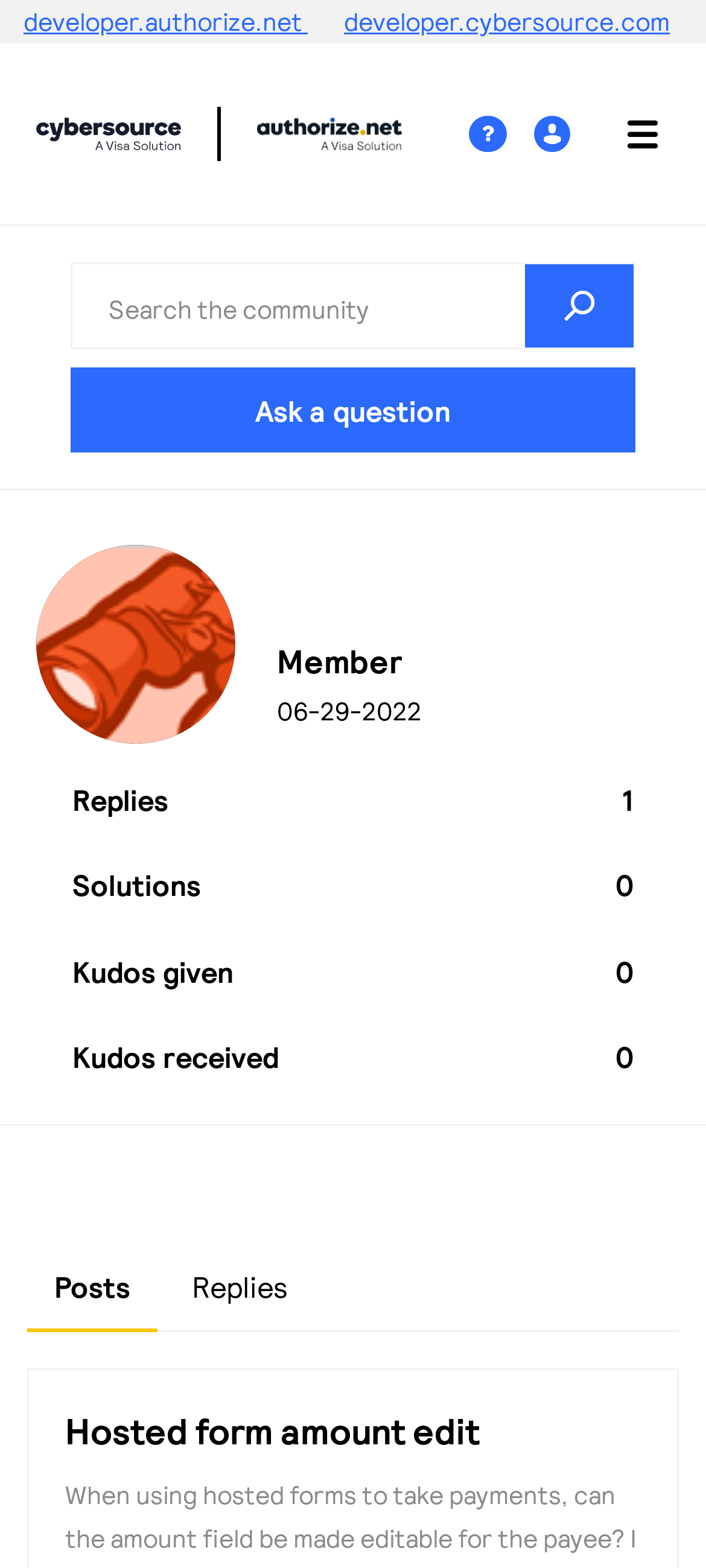Please provide a detailed answer to the question below by examining the image:
How many replies has rcwood0215 made?

I found the number of replies by looking at the section that lists the user's statistics, which includes 'Replies' and has a value of '1'.